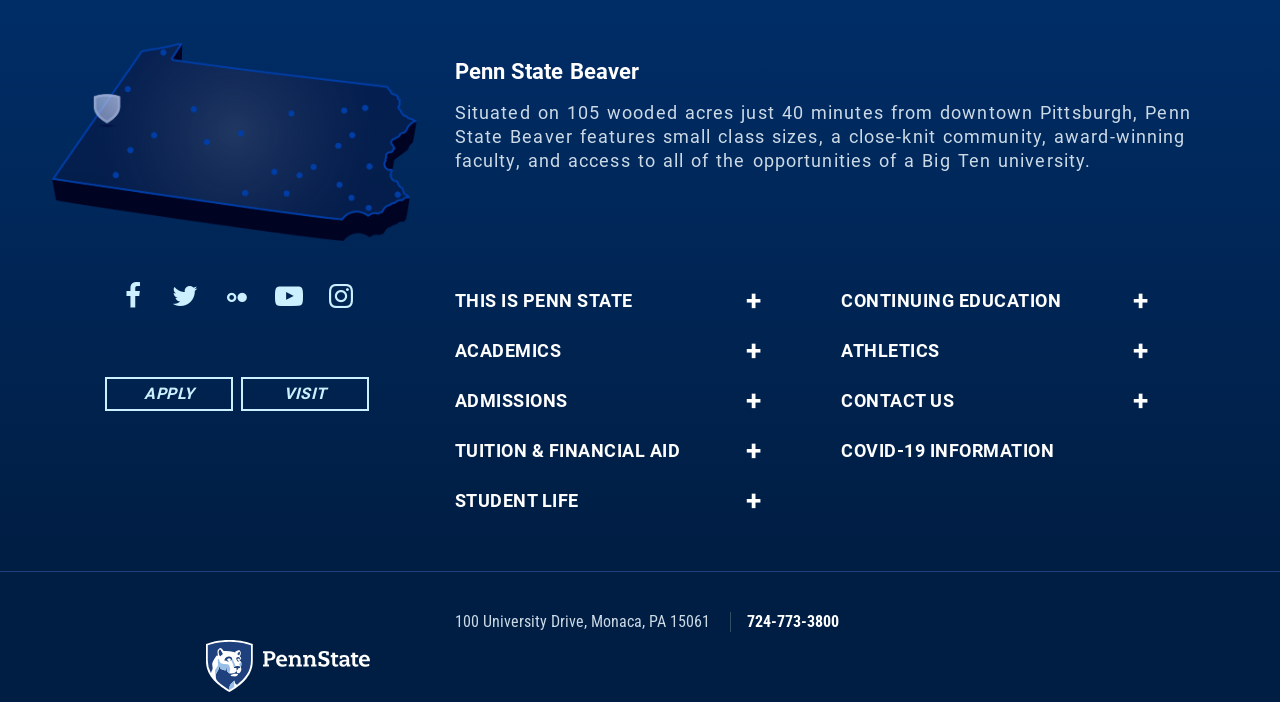Please identify the coordinates of the bounding box for the clickable region that will accomplish this instruction: "Visit Penn State Beaver".

[0.189, 0.537, 0.289, 0.586]